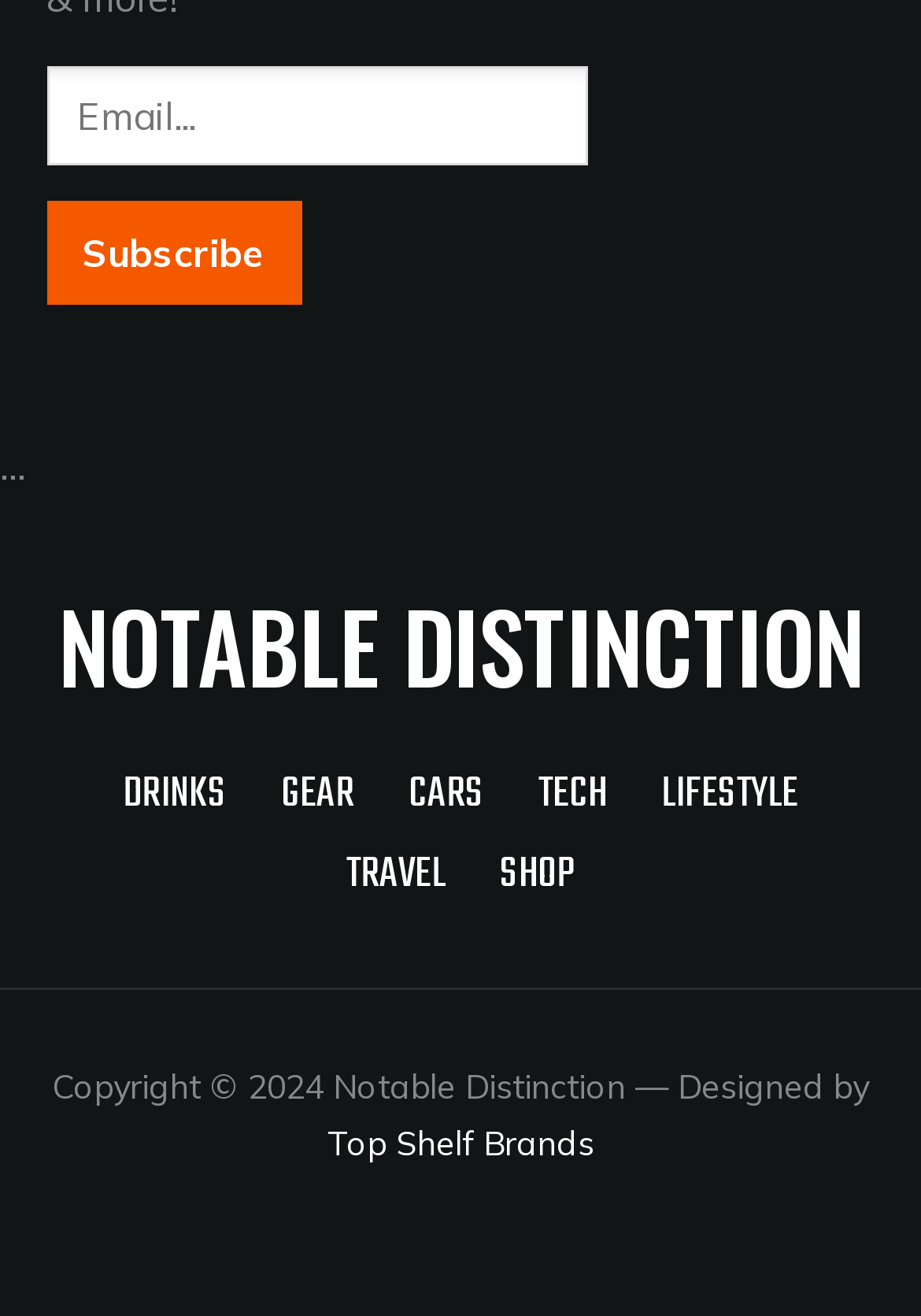Respond to the question below with a single word or phrase:
What is the purpose of the textbox?

Email input